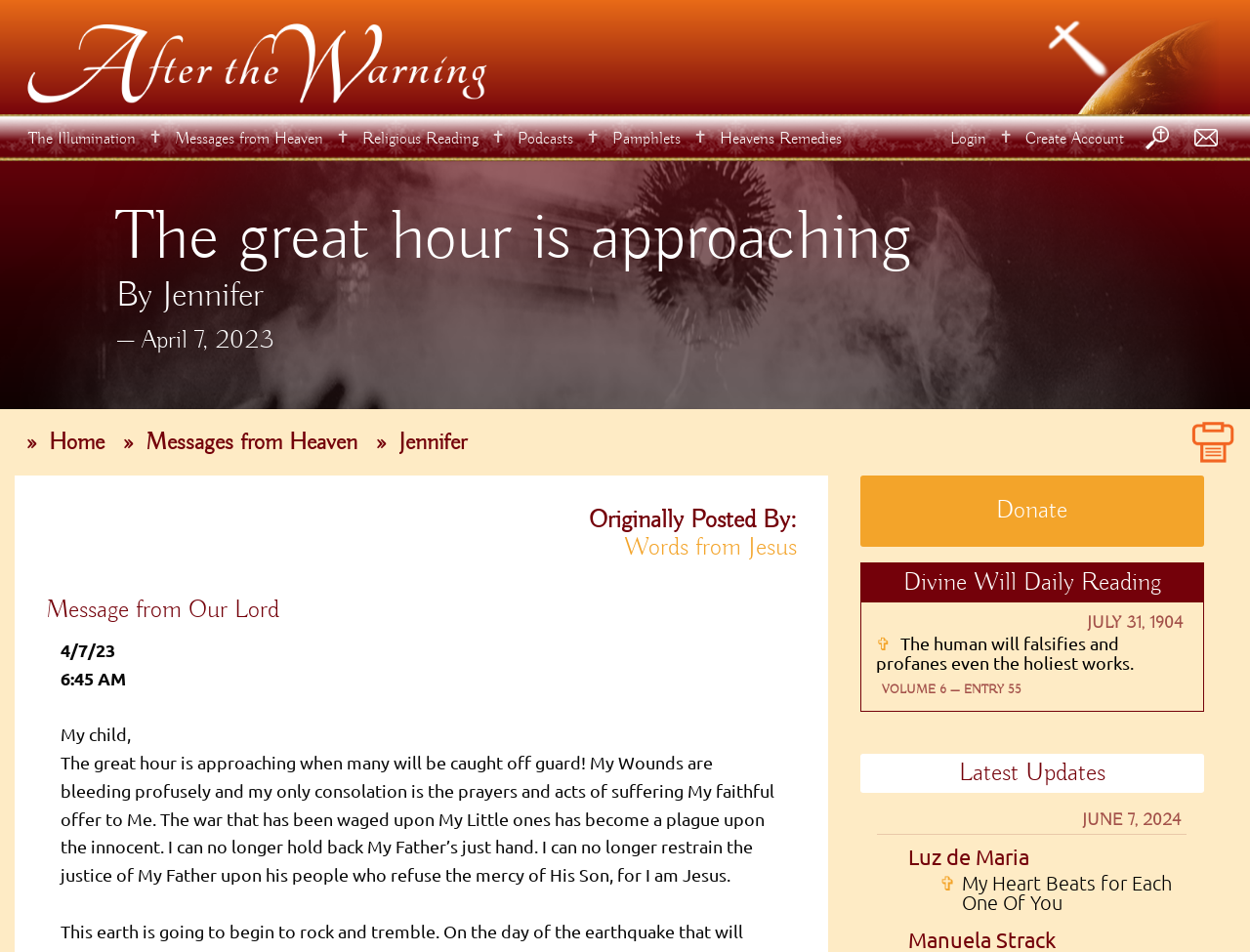Please find the bounding box coordinates of the element that needs to be clicked to perform the following instruction: "Go to 'Messages from Heaven'". The bounding box coordinates should be four float numbers between 0 and 1, represented as [left, top, right, bottom].

[0.14, 0.136, 0.259, 0.157]